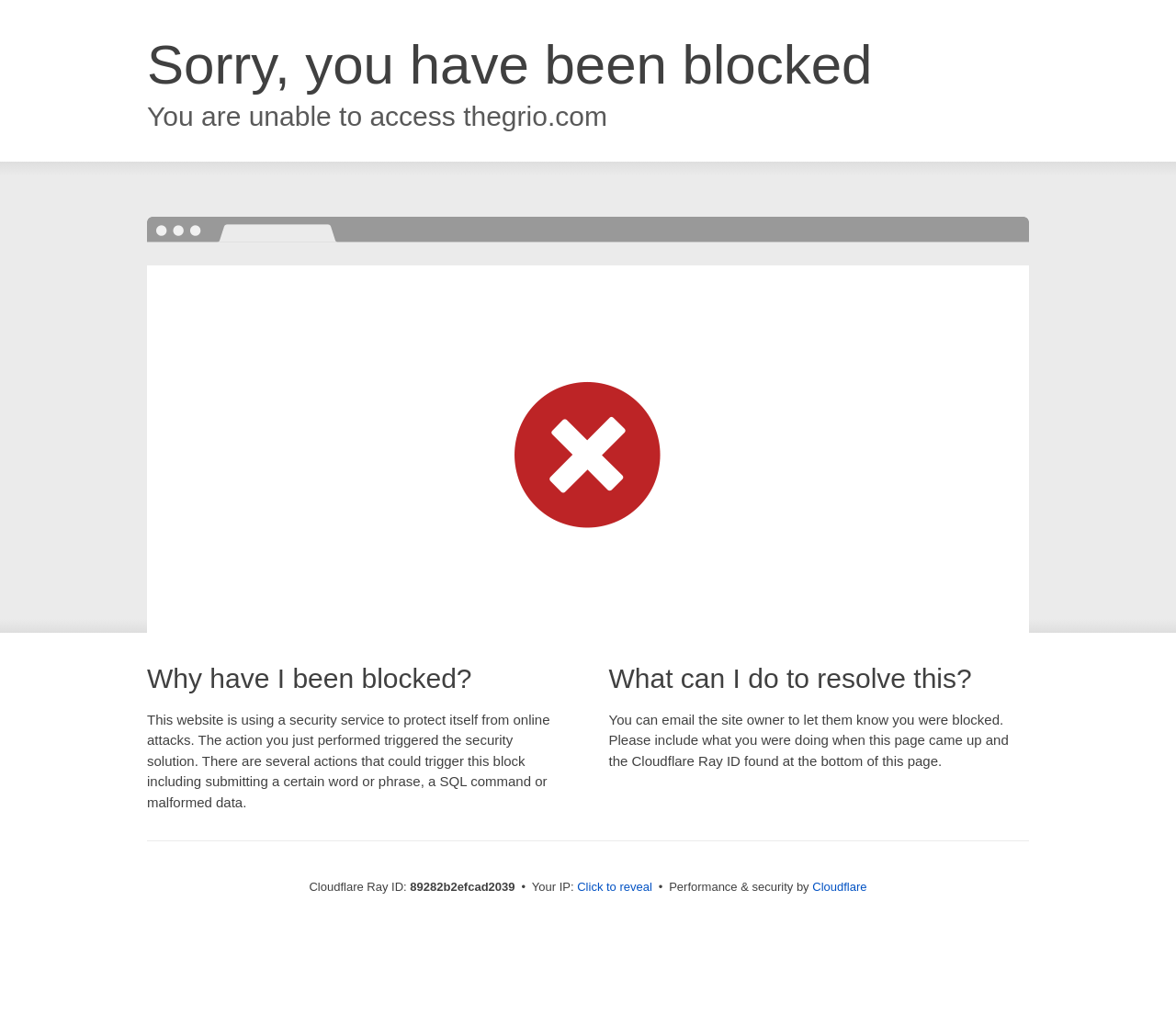What is the relationship between Cloudflare and the website?
Answer the question with a detailed explanation, including all necessary information.

Cloudflare provides security and performance services to the website, as stated in the StaticText element with the text 'Performance & security by Cloudflare'. This indicates that Cloudflare is a third-party service provider that helps protect and optimize the website.